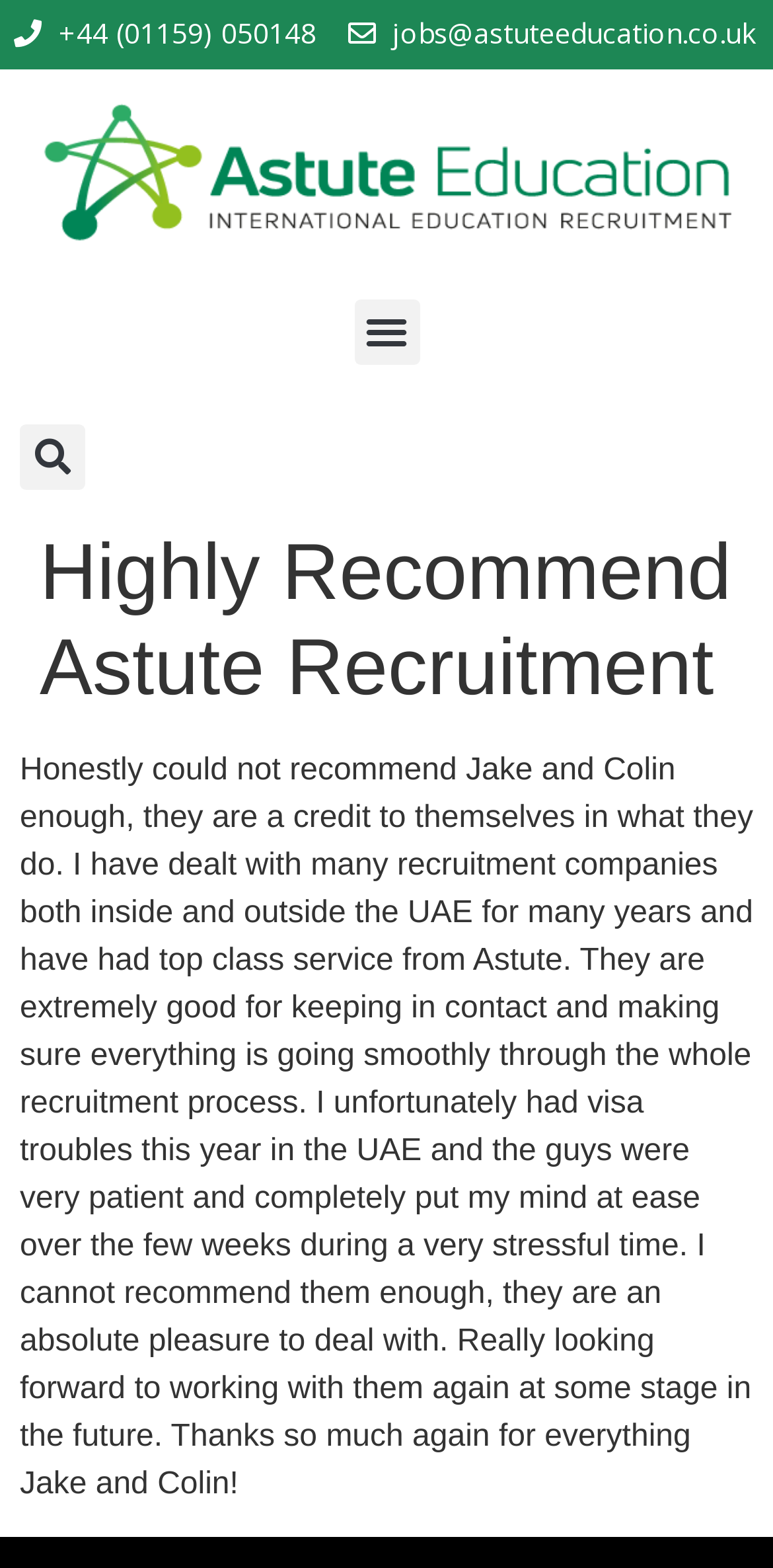Please locate and generate the primary heading on this webpage.

Highly Recommend Astute Recruitment